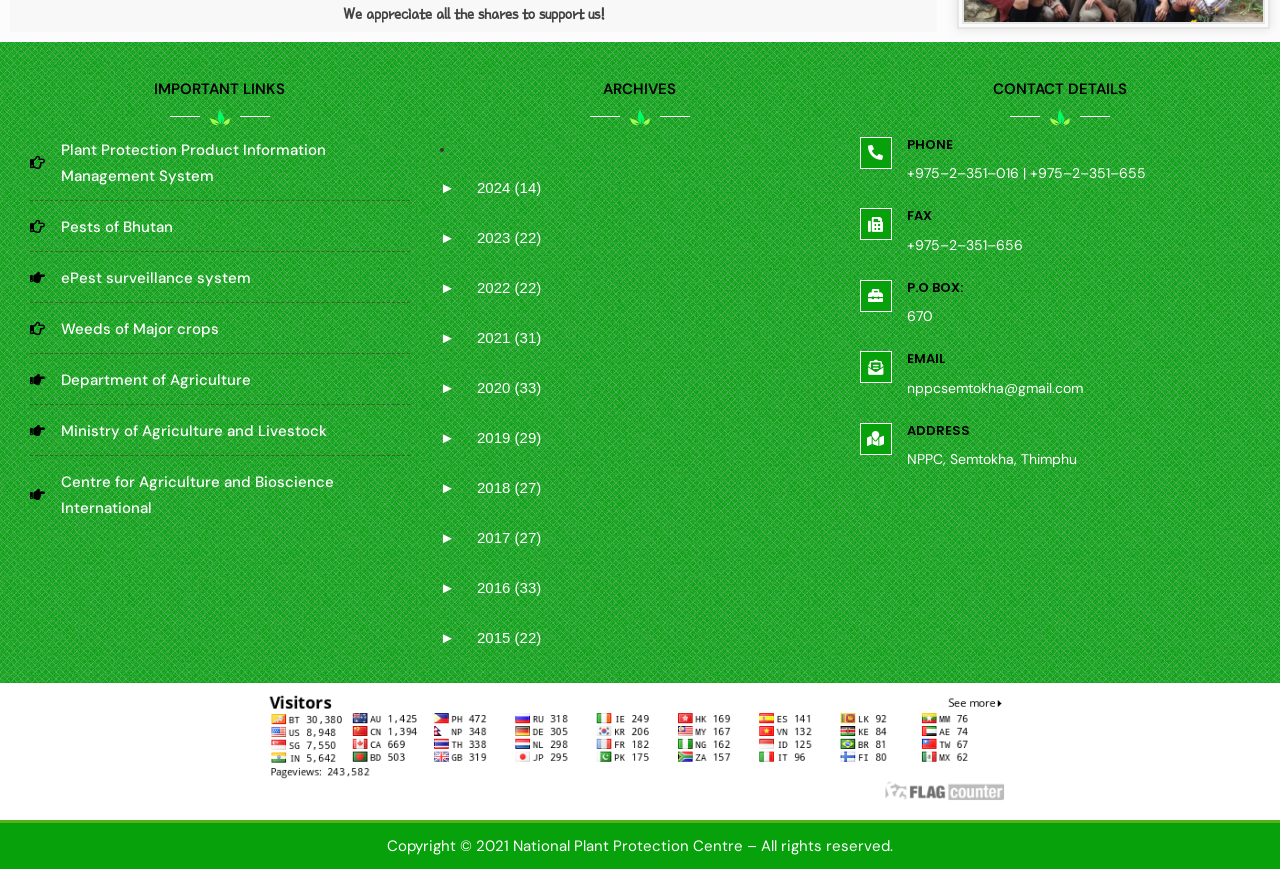Please reply to the following question using a single word or phrase: 
How many links are under the 'ARCHIVES' heading?

Many